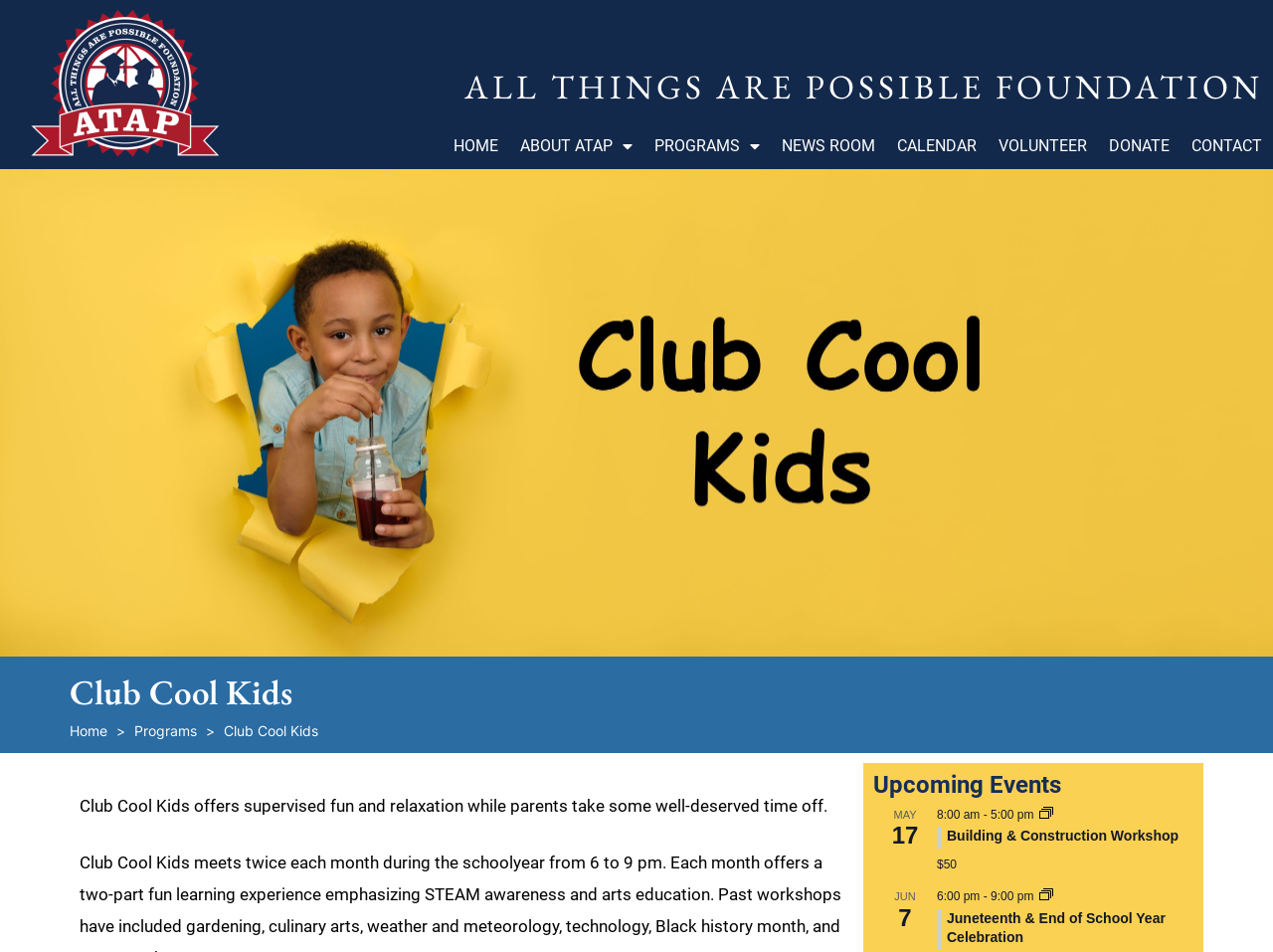Generate a comprehensive description of the webpage.

The webpage is about the "All Things Are Possible Foundation" and its program "Club Cool Kids". At the top left corner, there is a logo image and a link to the foundation's name. Below the logo, there is a heading with the foundation's name. 

On the top navigation bar, there are seven links: "HOME", "ABOUT ATAP", "PROGRAMS", "NEWS ROOM", "CALENDAR", "VOLUNTEER", and "DONATE". 

Below the navigation bar, there is a heading "Club Cool Kids" and a brief description of the program, which offers supervised fun and relaxation for students while parents take some well-deserved time off. 

To the right of the description, there are three links: "Home", "Programs", and "Club Cool Kids". 

Further down, there is a section titled "Upcoming Events" with two event listings. Each event listing includes the date, time, event name, and a link to the event. The events are a "Building & Construction Workshop" and a "Juneteenth & End of School Year Celebration". The events also have a time range and a price listed.